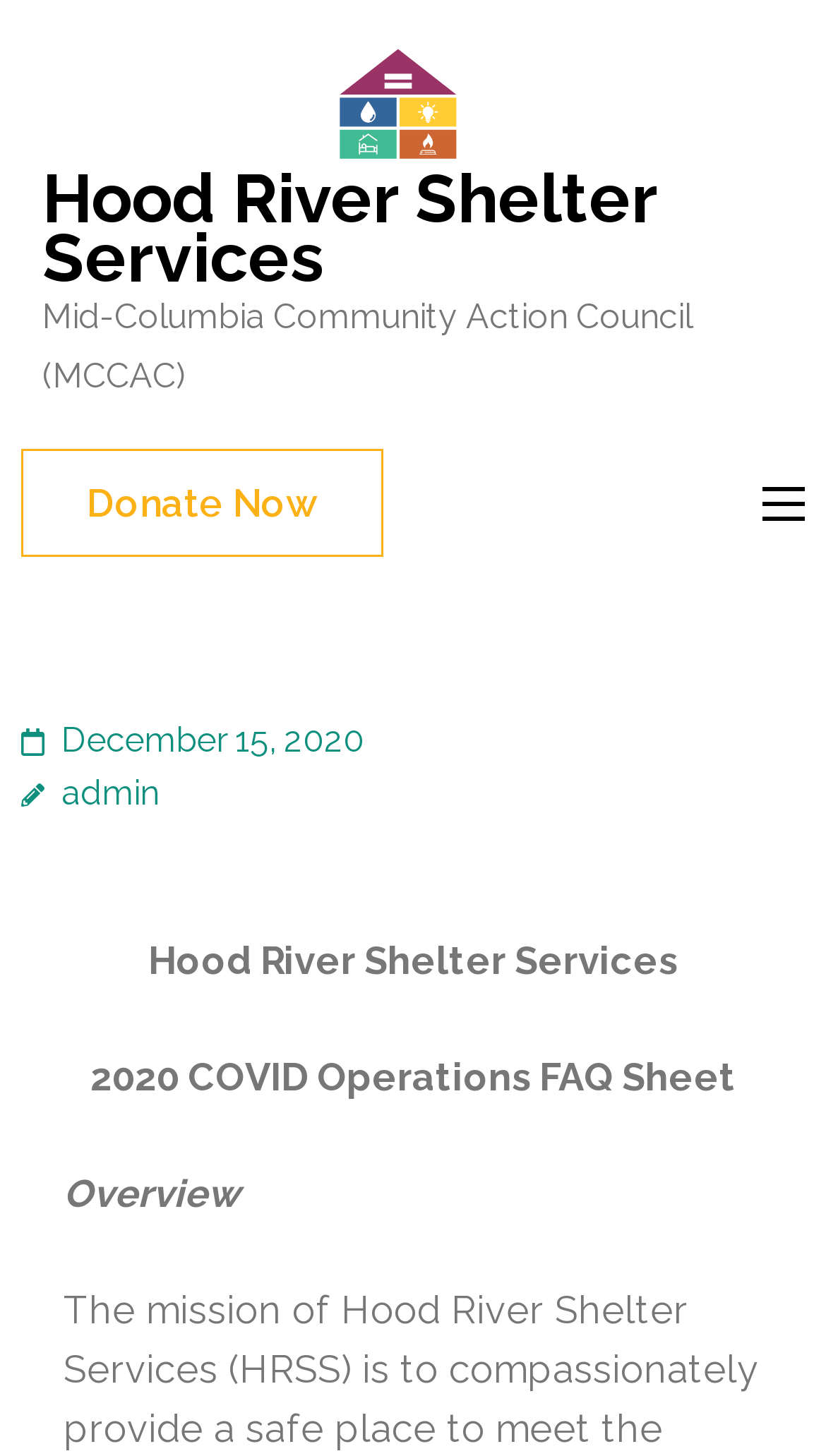Using floating point numbers between 0 and 1, provide the bounding box coordinates in the format (top-left x, top-left y, bottom-right x, bottom-right y). Locate the UI element described here: December 15, 2020

[0.074, 0.495, 0.441, 0.522]